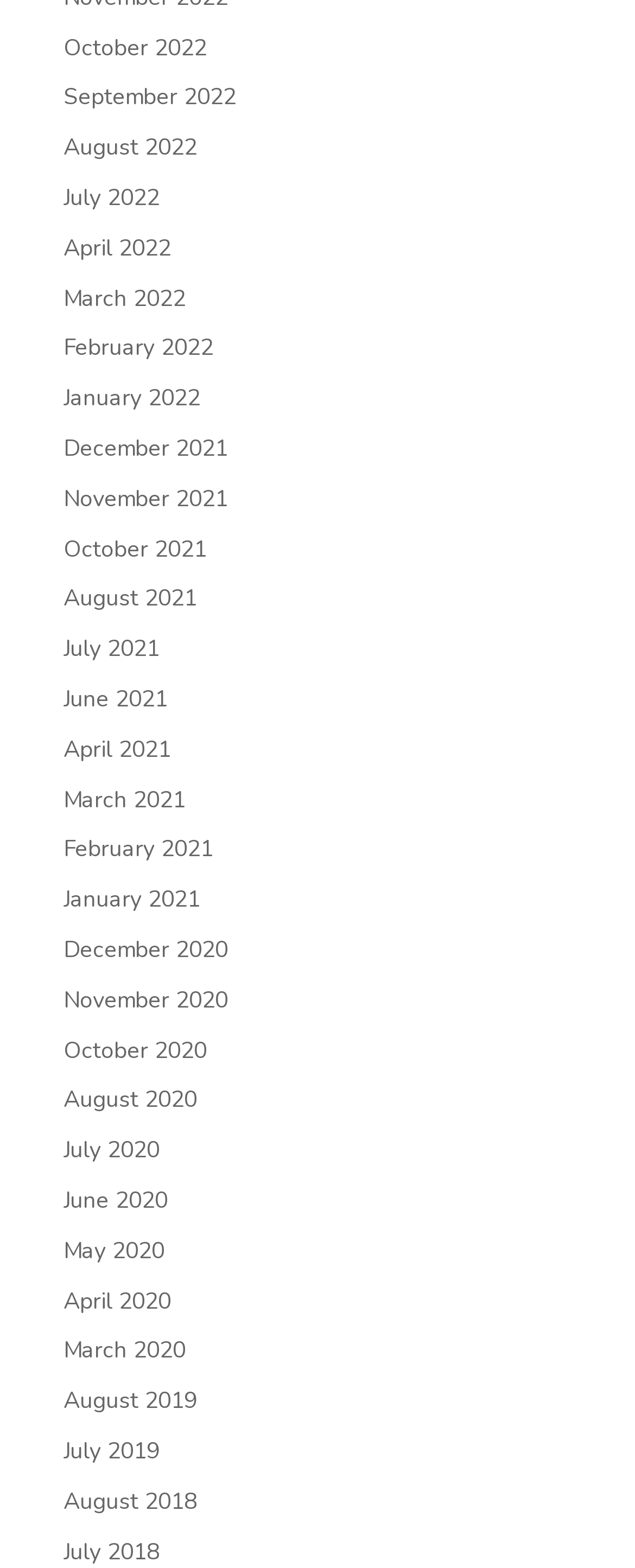Specify the bounding box coordinates of the region I need to click to perform the following instruction: "View October 2022". The coordinates must be four float numbers in the range of 0 to 1, i.e., [left, top, right, bottom].

[0.1, 0.02, 0.326, 0.04]